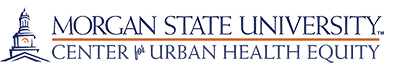What is the iconic representation in the logo?
Use the image to answer the question with a single word or phrase.

University's tower